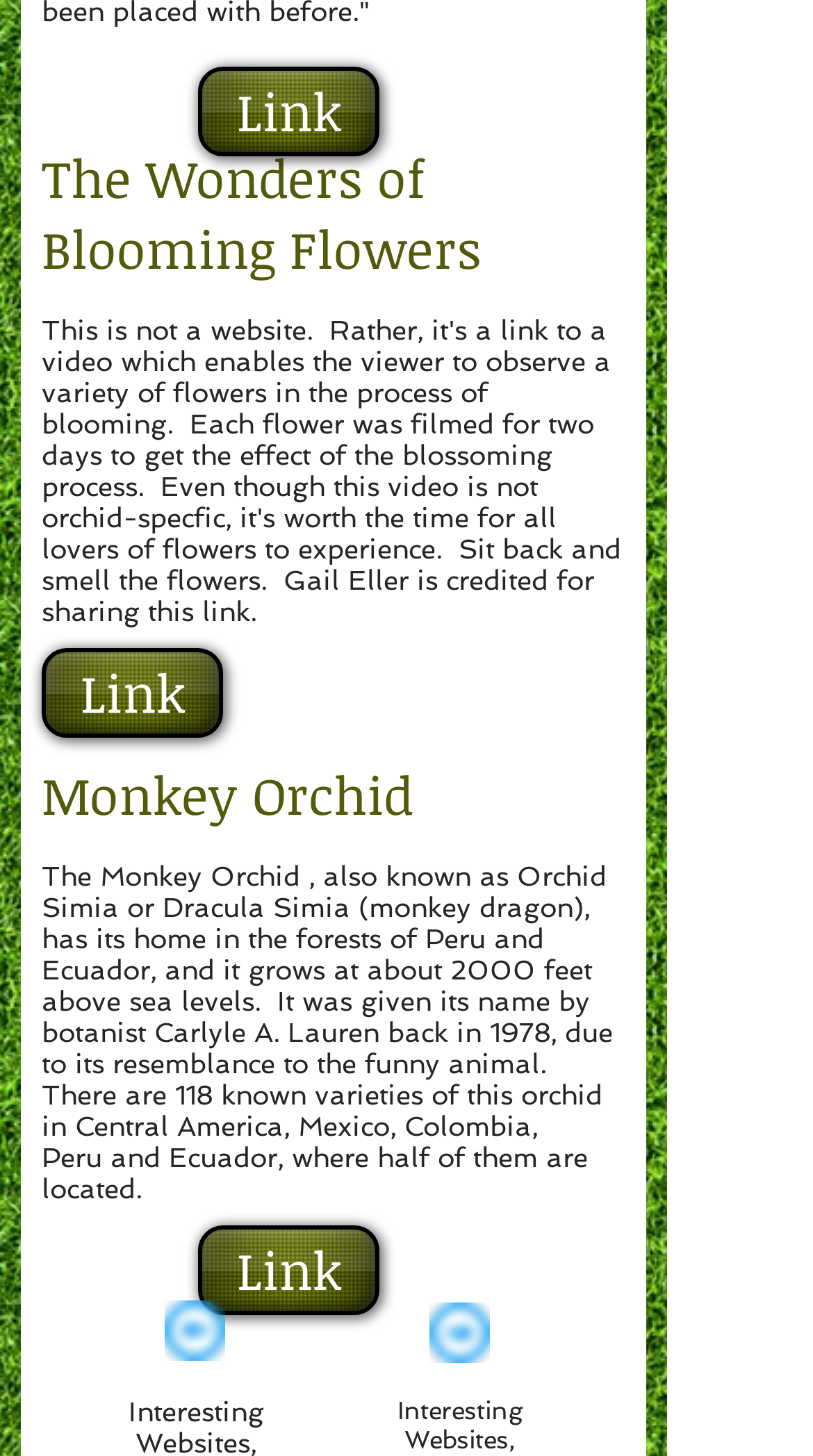Provide a one-word or one-phrase answer to the question:
What type of flower is described?

Monkey Orchid